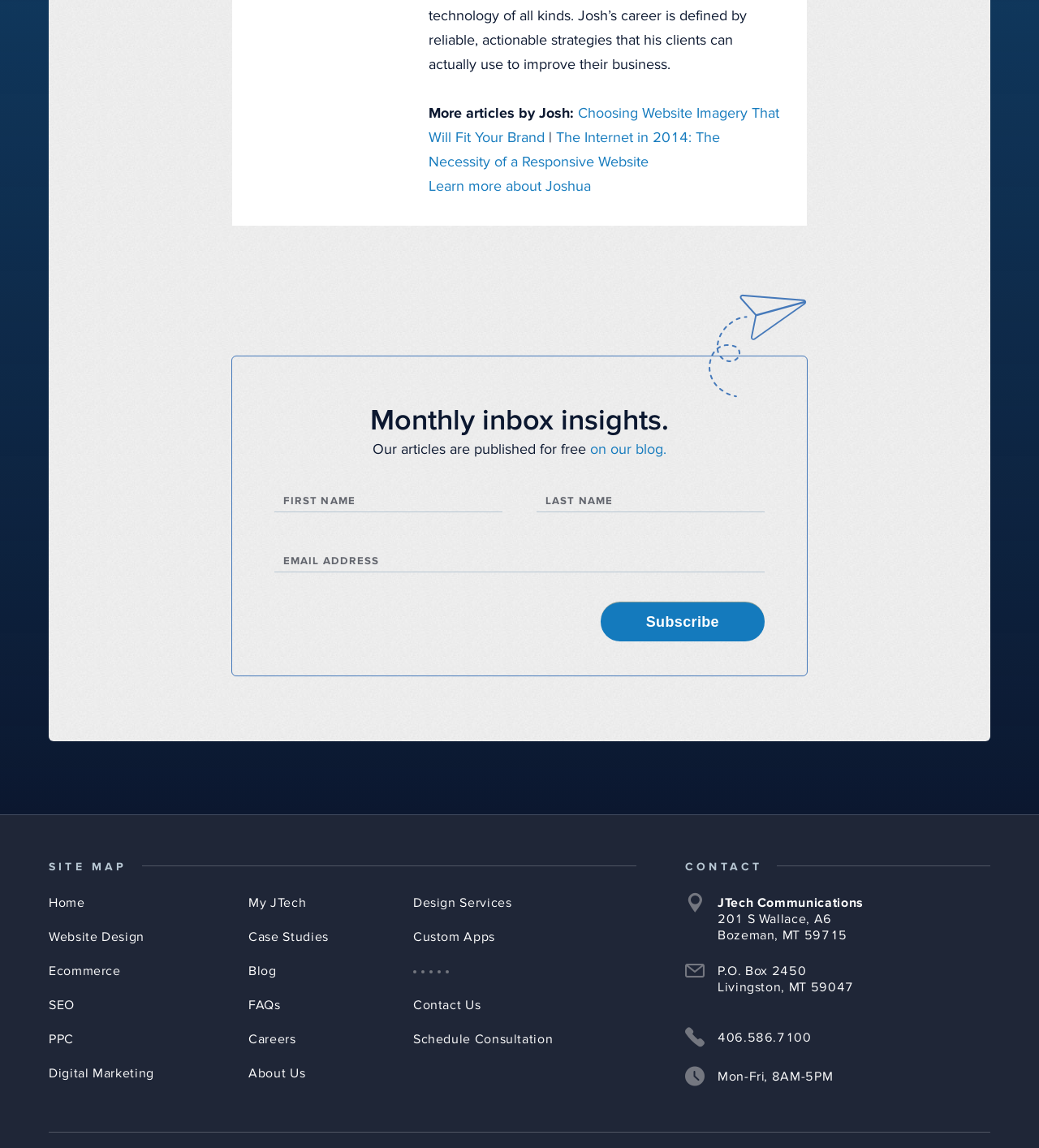What are the office hours?
Please provide a single word or phrase answer based on the image.

Mon-Fri, 8AM-5PM